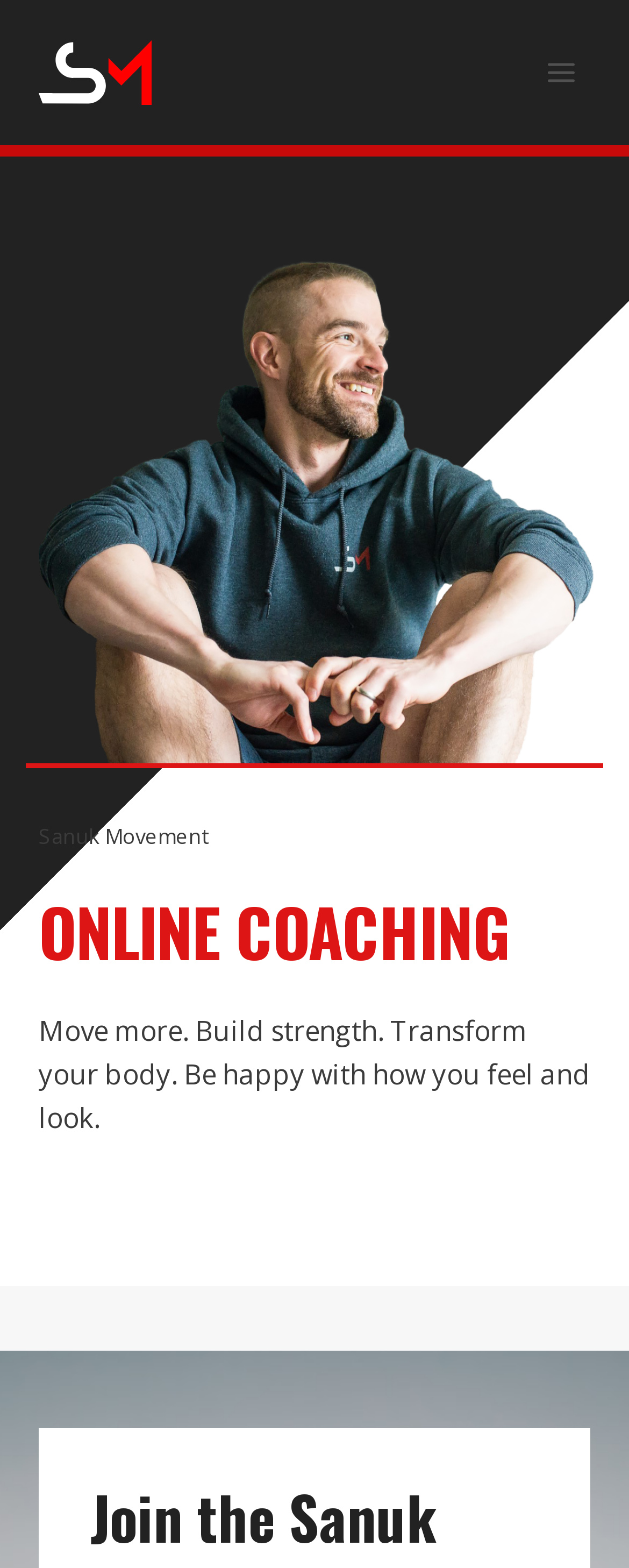What is the purpose of the webpage?
Based on the screenshot, provide a one-word or short-phrase response.

Transform body